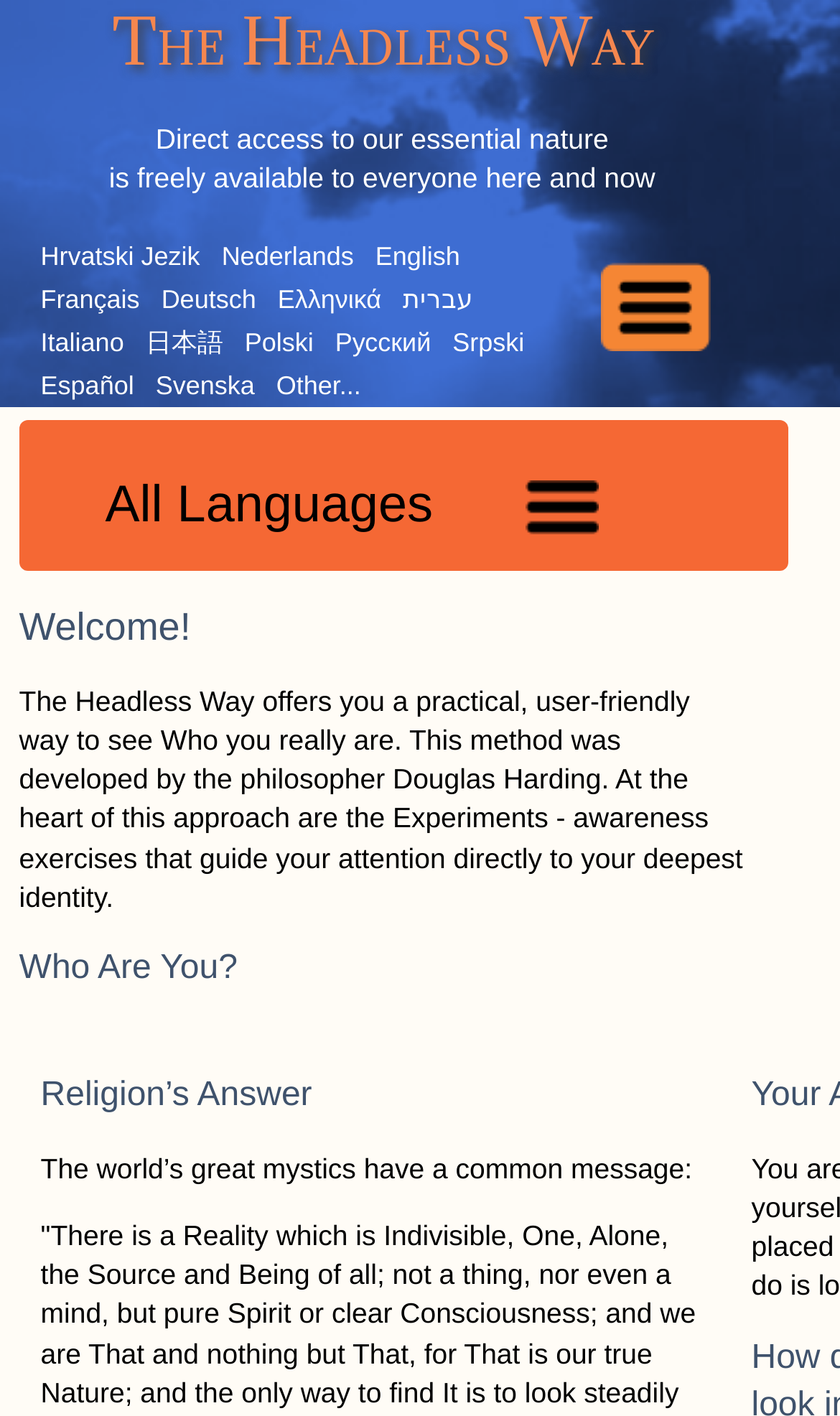How many languages are available on this website?
Answer the question with just one word or phrase using the image.

Multiple